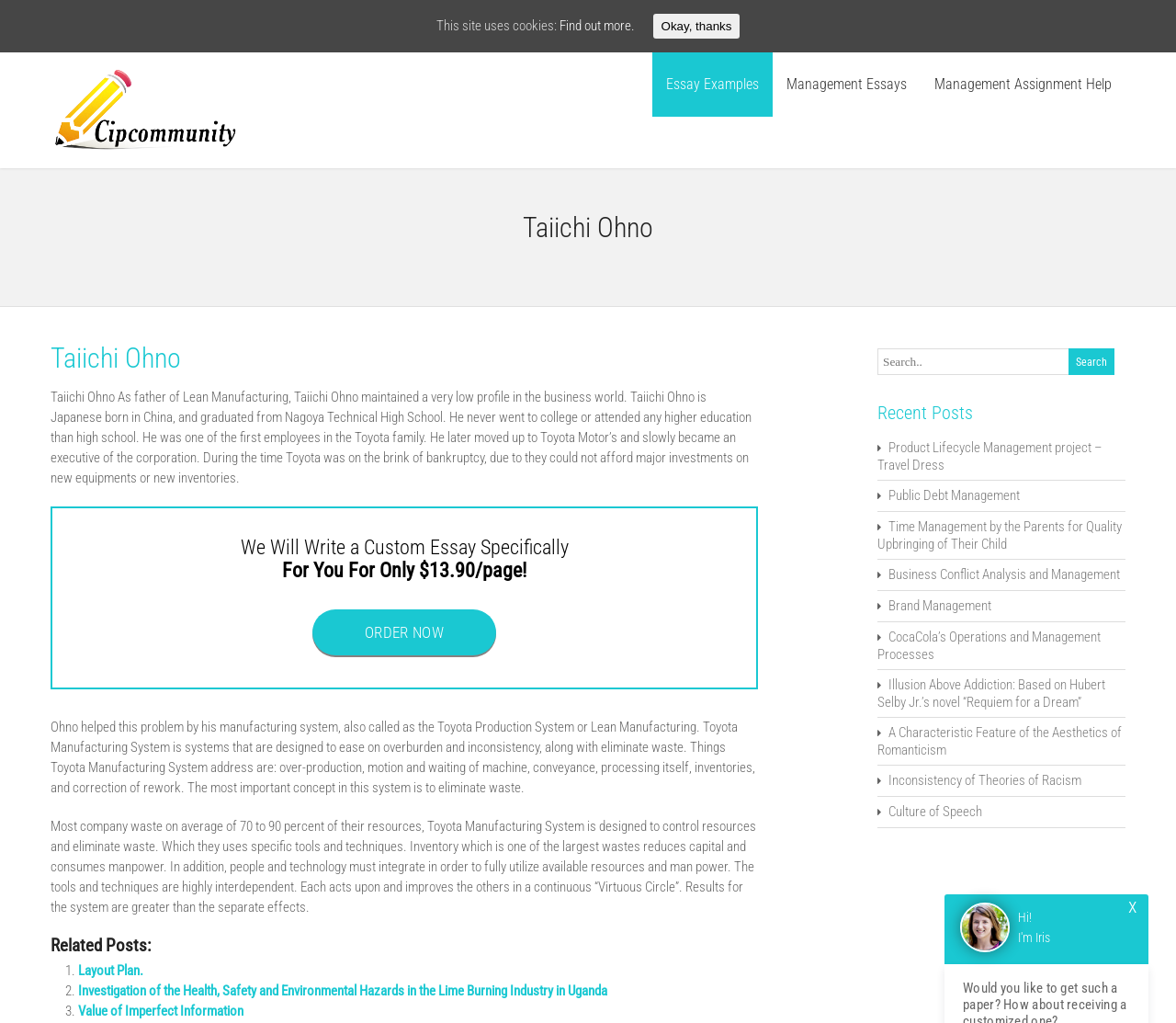Identify the bounding box coordinates for the region of the element that should be clicked to carry out the instruction: "Open Pure link". The bounding box coordinates should be four float numbers between 0 and 1, i.e., [left, top, right, bottom].

None